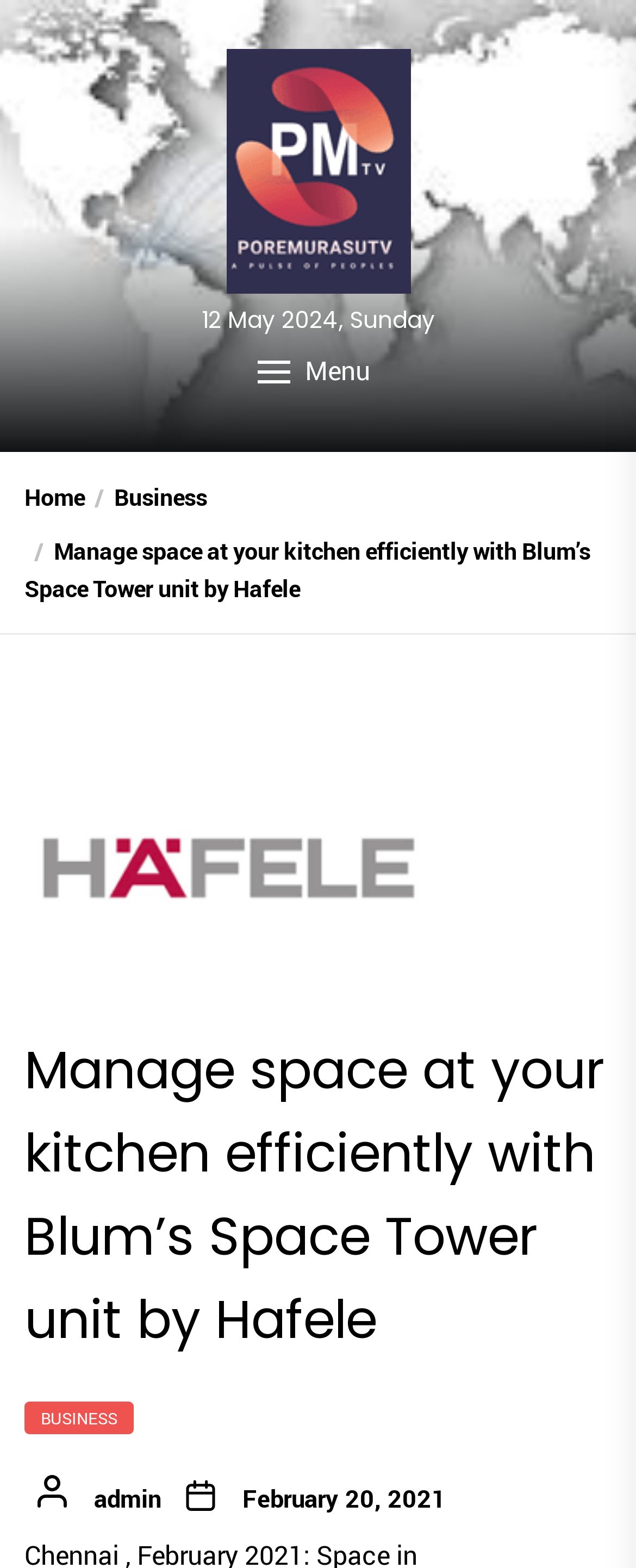Create a detailed description of the webpage's content and layout.

The webpage appears to be an article or blog post about managing kitchen space efficiently with Blum's Space Tower unit by Hafele. At the top left of the page, there is a navigation section with breadcrumbs, which includes links to "Home", "/Business", and the current page title. Below the navigation section, there is a heading that repeats the page title.

On the top right of the page, there is a button labeled "Menu" and a static text displaying the date "12 May 2024, Sunday". Next to the date, there is a link and an image, both labeled "Pmtv".

The main content of the page is not explicitly described in the accessibility tree, but it is likely to be related to the topic of managing kitchen space efficiently with Blum's Space Tower unit by Hafele. There are several links scattered throughout the page, including one labeled "BUSINESS" and another labeled "admin", which may be related to the article's categories or author information. Additionally, there is a link with a timestamp "February 20, 2021", which may indicate the publication date of the article.